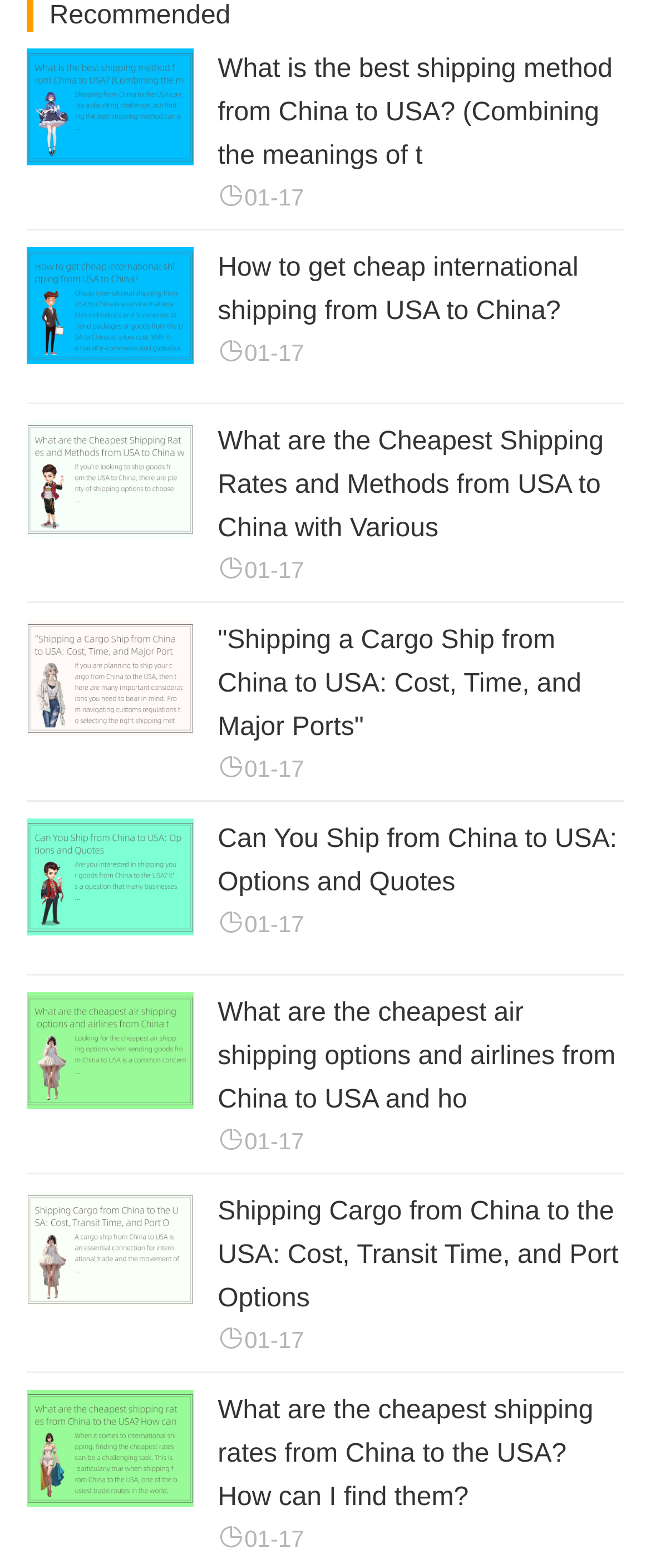Find the bounding box coordinates of the area that needs to be clicked in order to achieve the following instruction: "Click on 'What is the best shipping method from China to USA?'". The coordinates should be specified as four float numbers between 0 and 1, i.e., [left, top, right, bottom].

[0.04, 0.091, 0.298, 0.109]